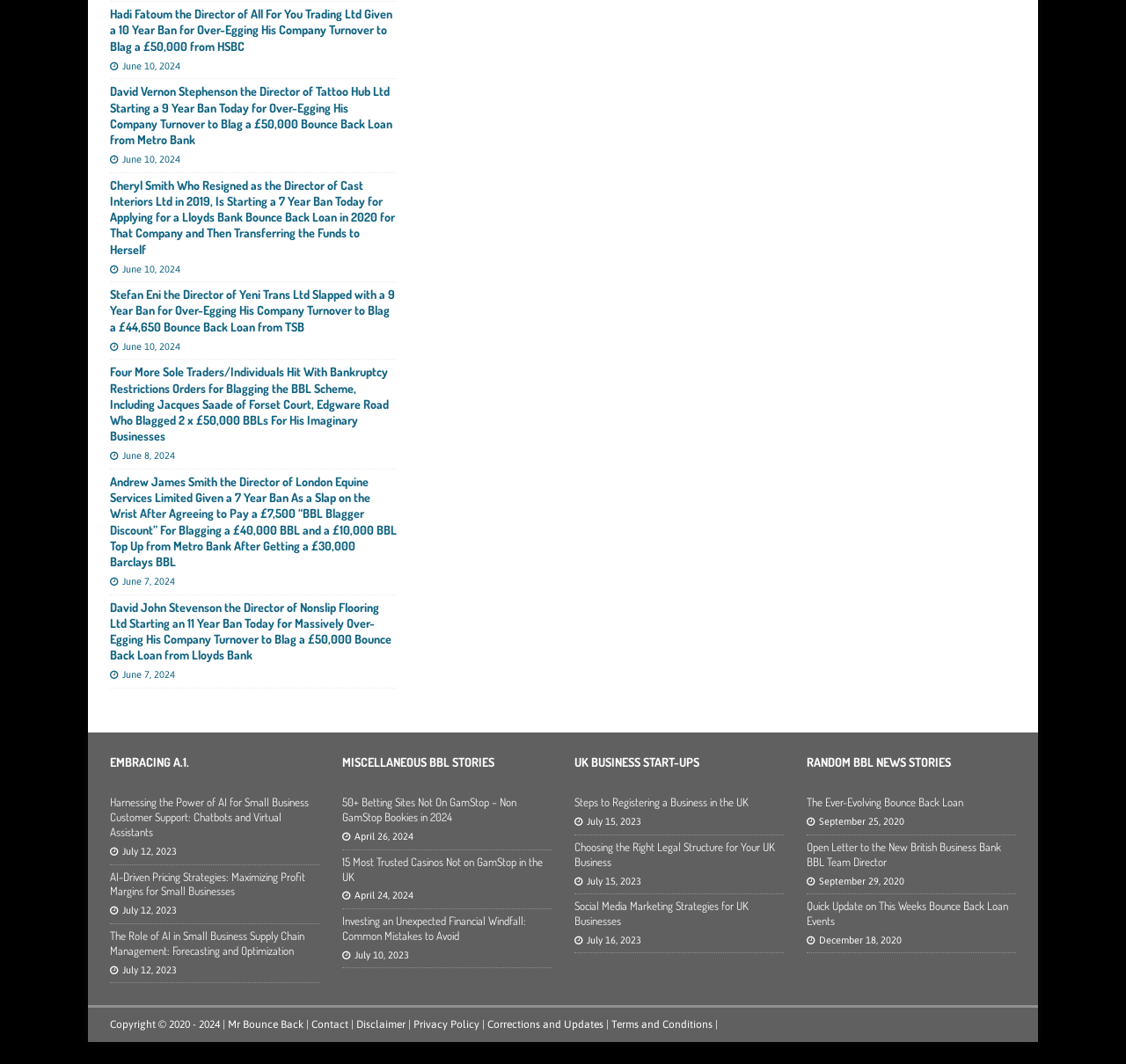Provide a brief response to the question below using one word or phrase:
What is the topic of the section with the heading 'EMBRACING A.1.'?

AI for Small Business